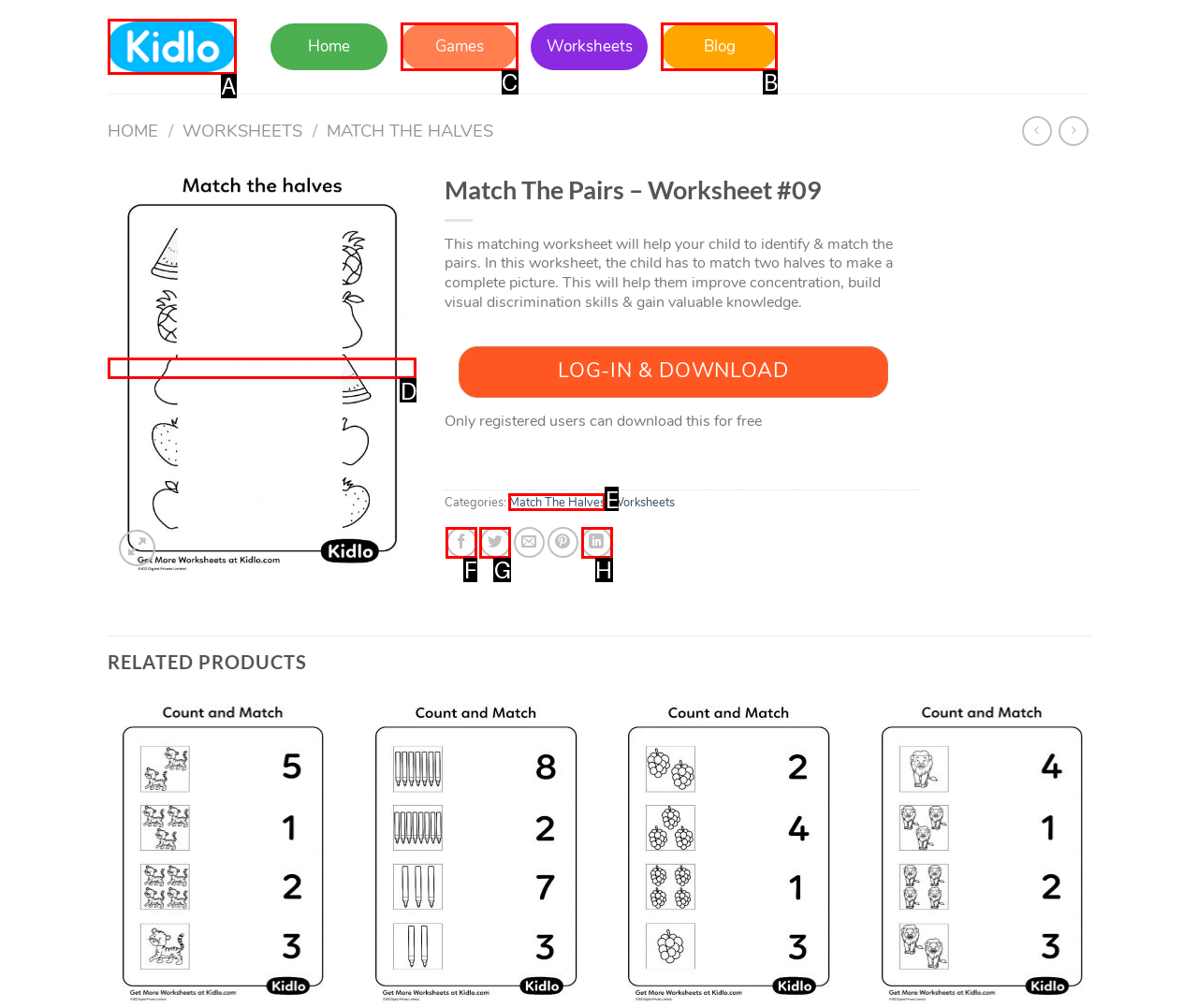To achieve the task: visit the blog, which HTML element do you need to click?
Respond with the letter of the correct option from the given choices.

B